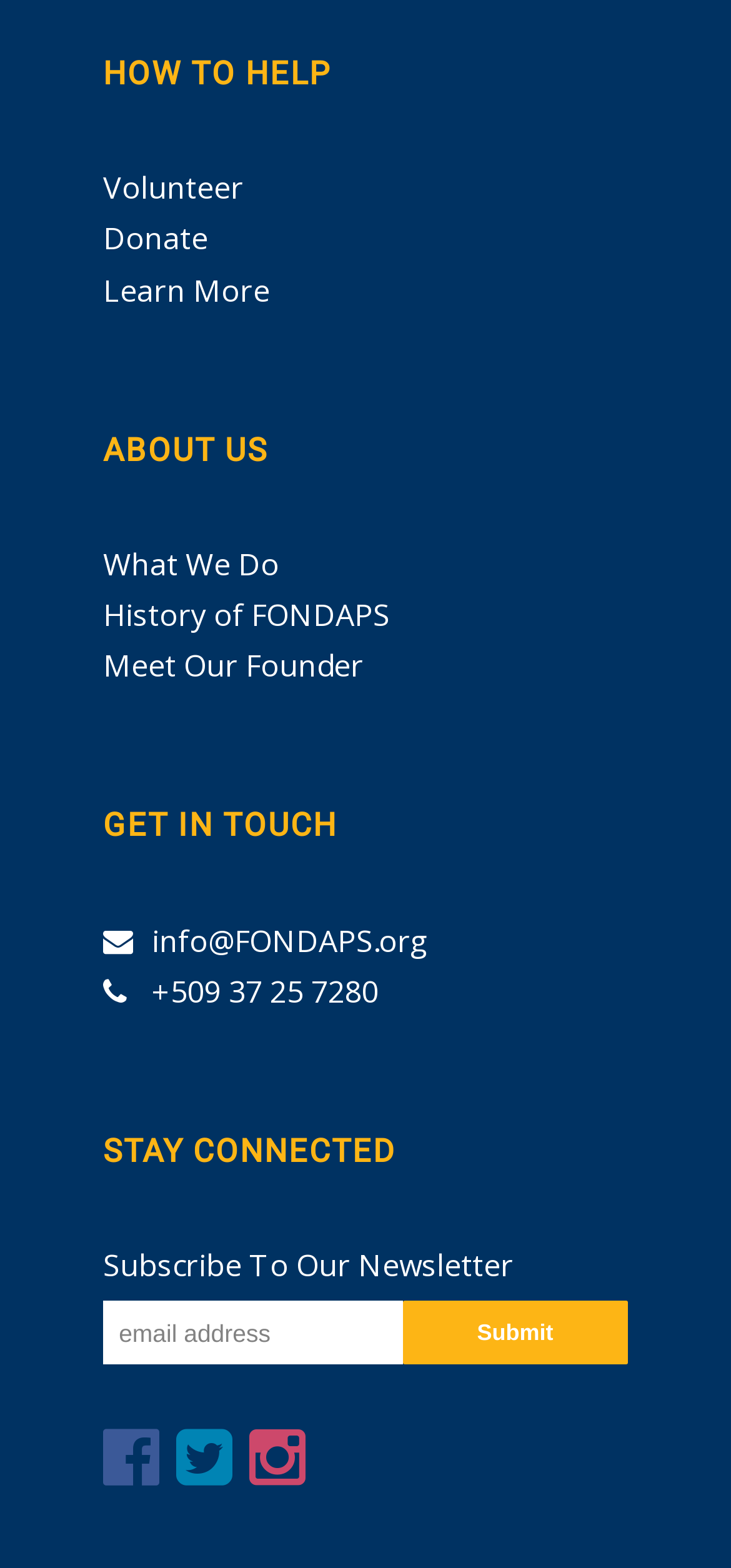Specify the bounding box coordinates for the region that must be clicked to perform the given instruction: "Enter email address".

[0.141, 0.83, 0.55, 0.87]